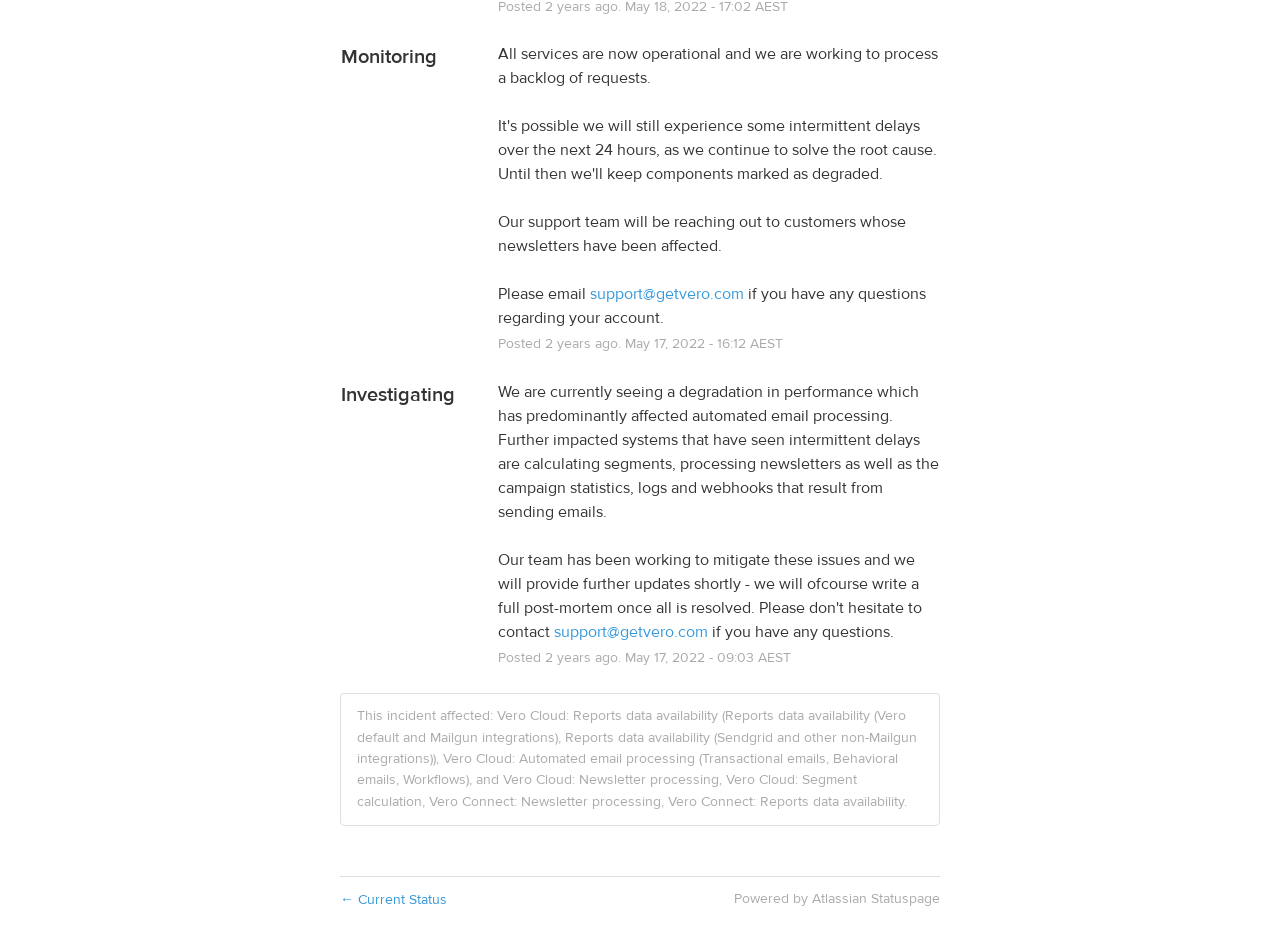Find the bounding box coordinates for the HTML element specified by: "support@getvero.com".

[0.433, 0.666, 0.553, 0.687]